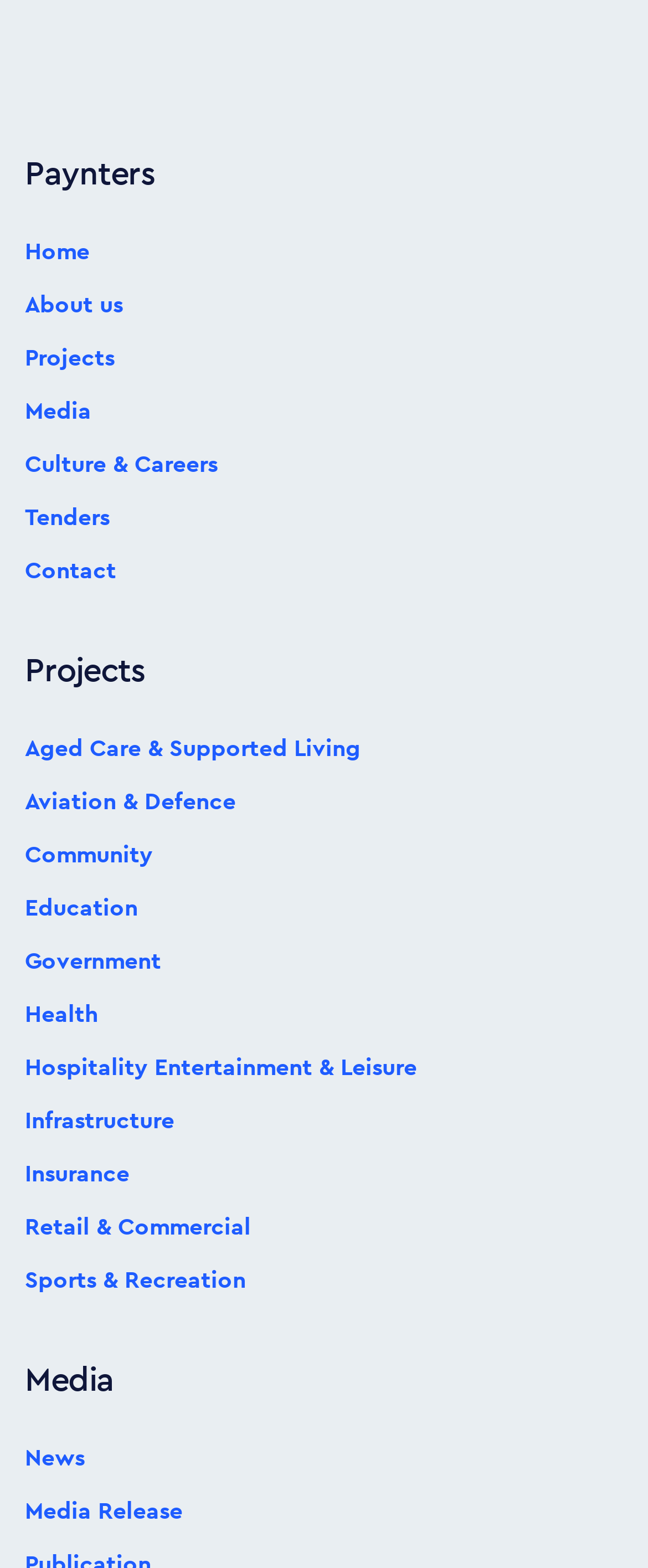How many project categories are listed?
Look at the screenshot and respond with a single word or phrase.

12